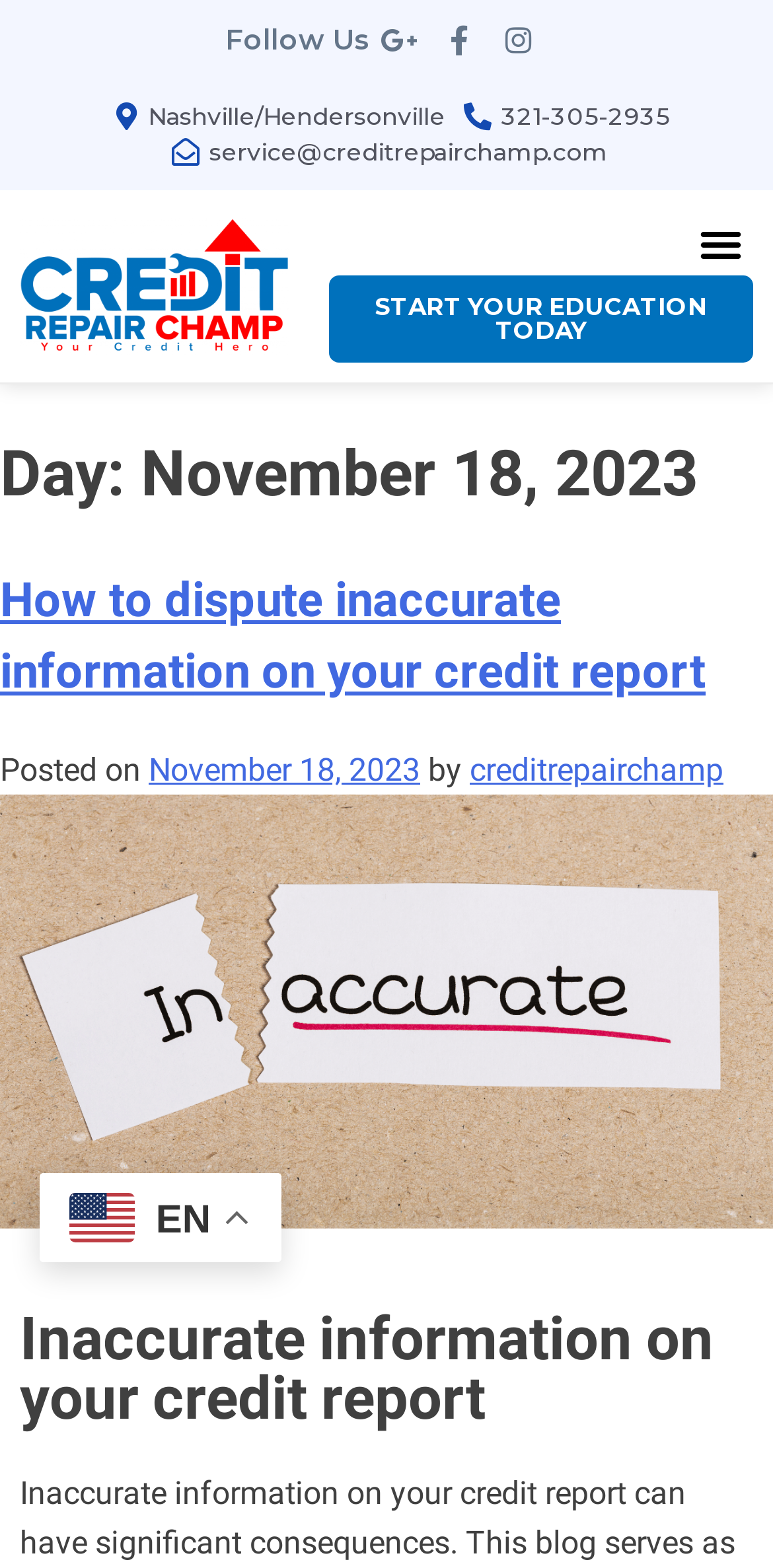Please find the bounding box coordinates of the element that you should click to achieve the following instruction: "Start your education today". The coordinates should be presented as four float numbers between 0 and 1: [left, top, right, bottom].

[0.426, 0.176, 0.974, 0.231]